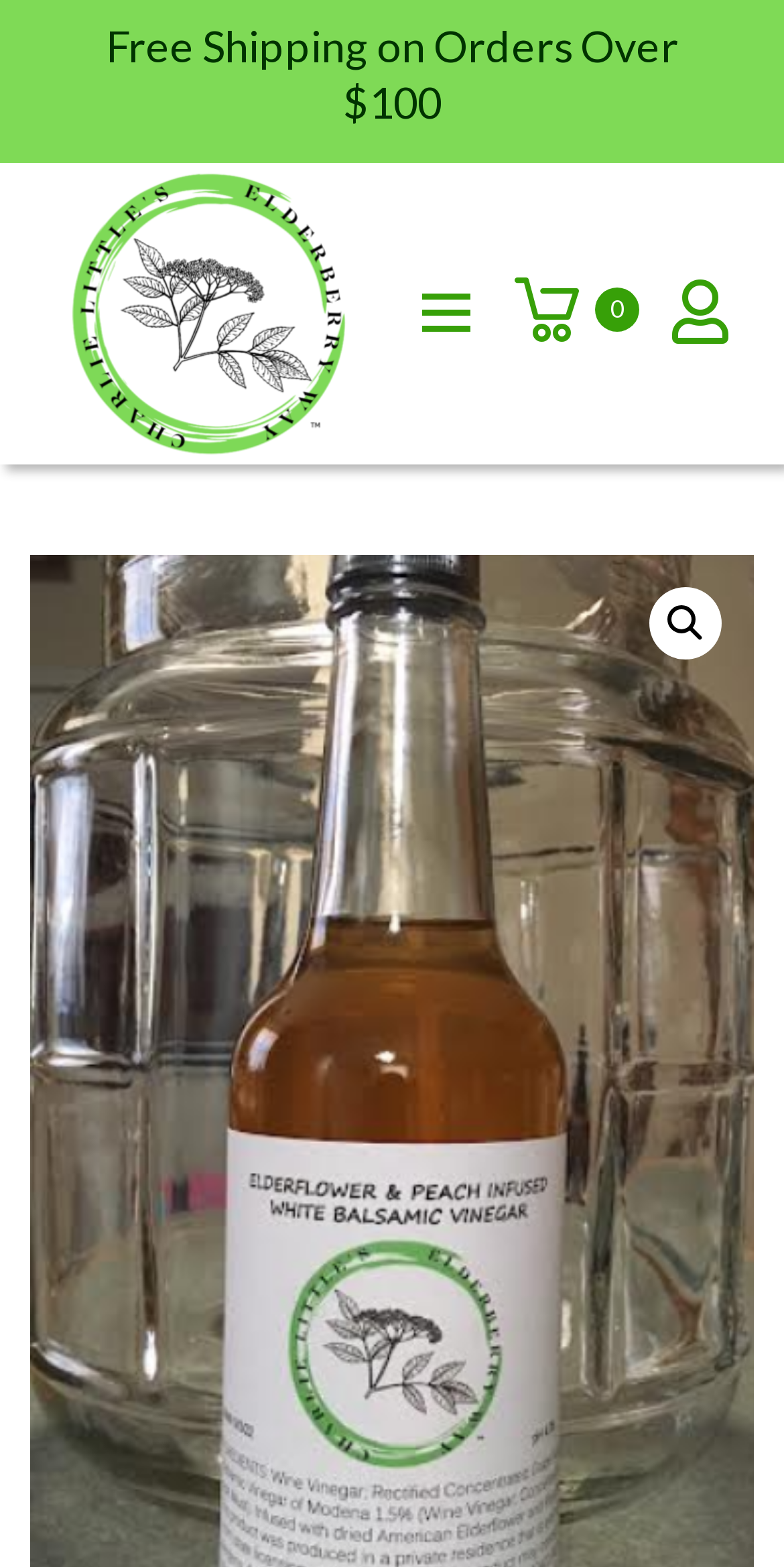Can you extract the headline from the webpage for me?

Homemade Gourmet Vinegars, Contact Us for Availability.